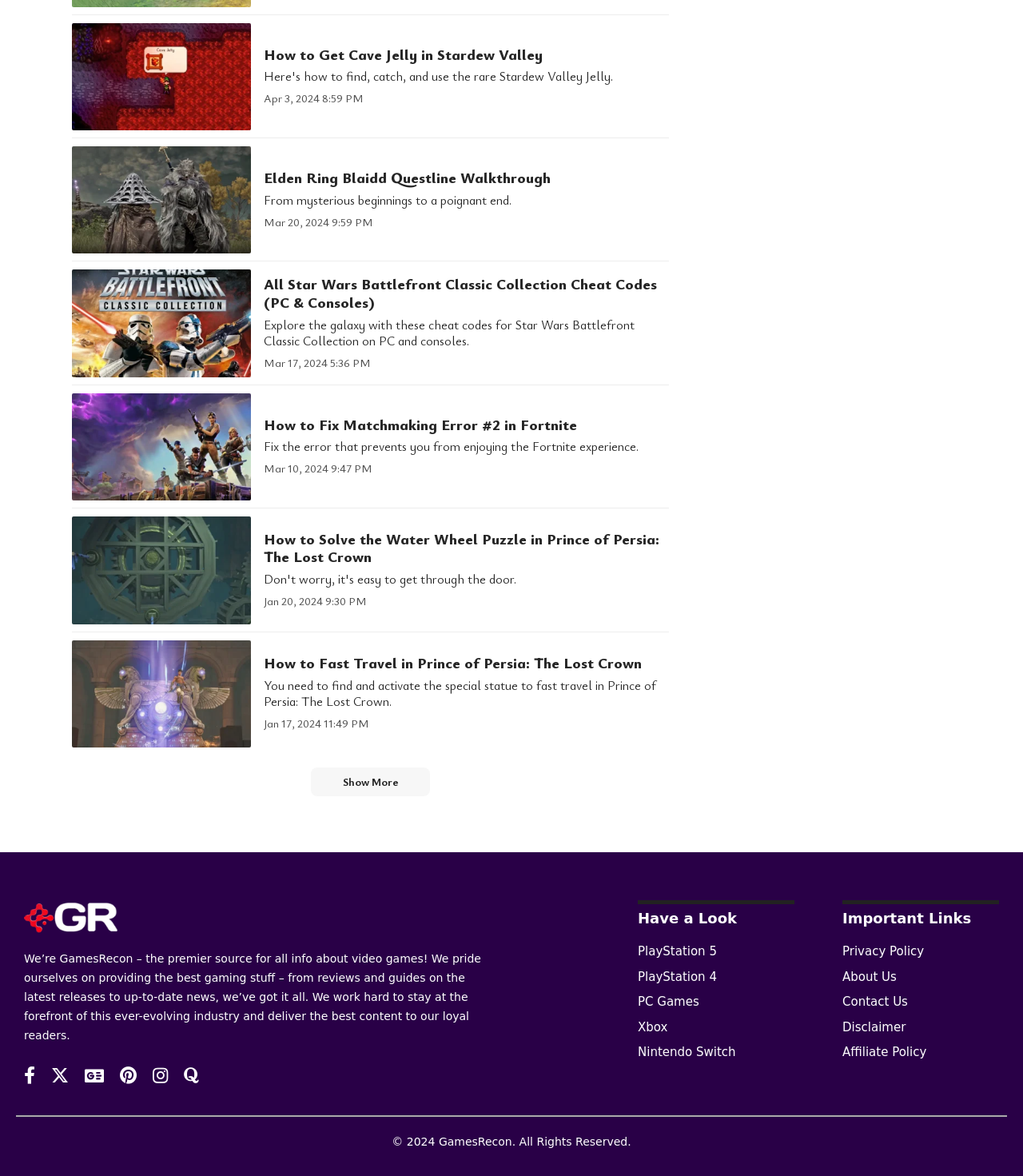Specify the bounding box coordinates of the area to click in order to follow the given instruction: "Visit the 'PlayStation 5' page."

[0.623, 0.801, 0.777, 0.82]